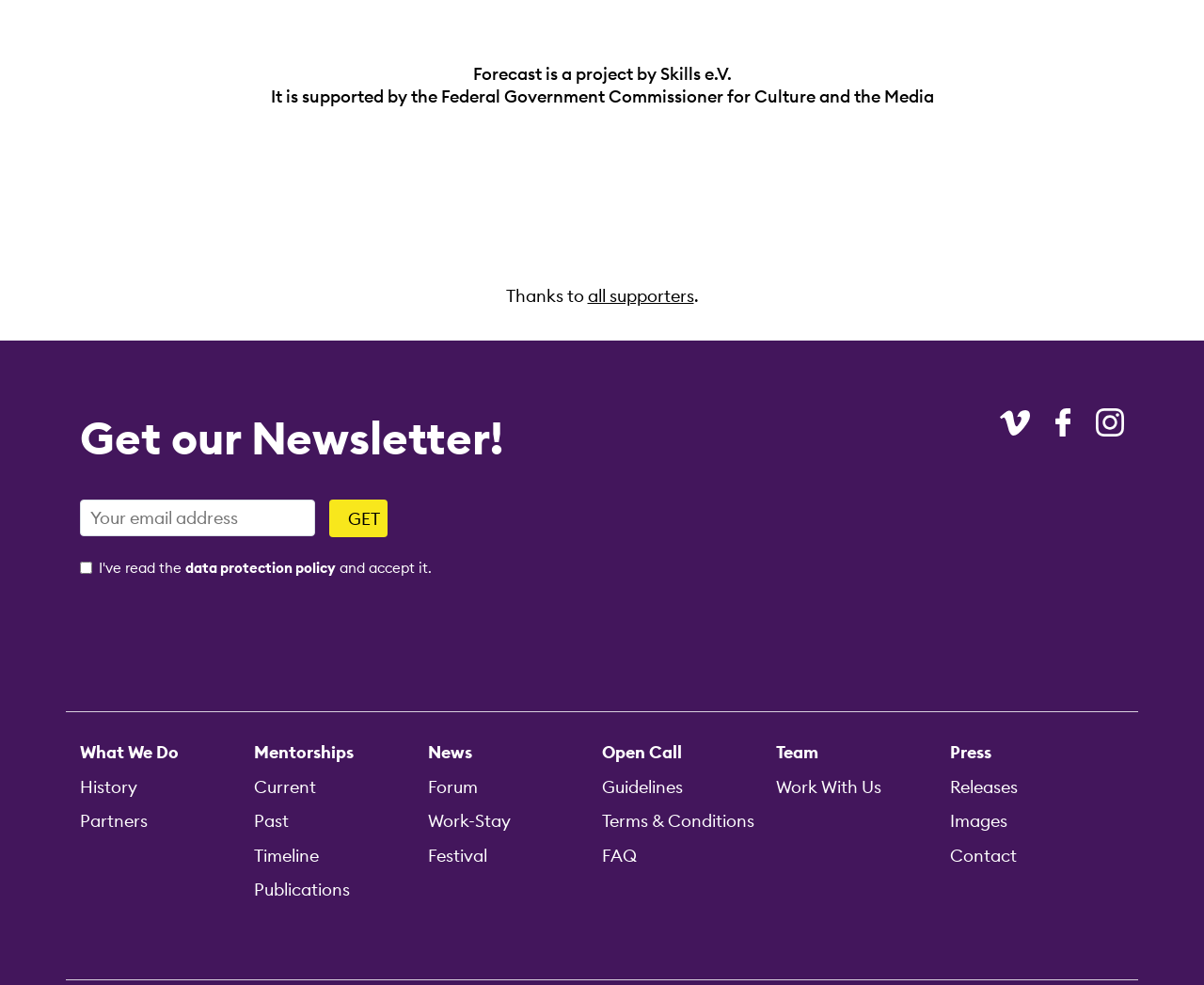Give a short answer using one word or phrase for the question:
What is the call-to-action button for the newsletter?

GET OUR NEWSLETTER